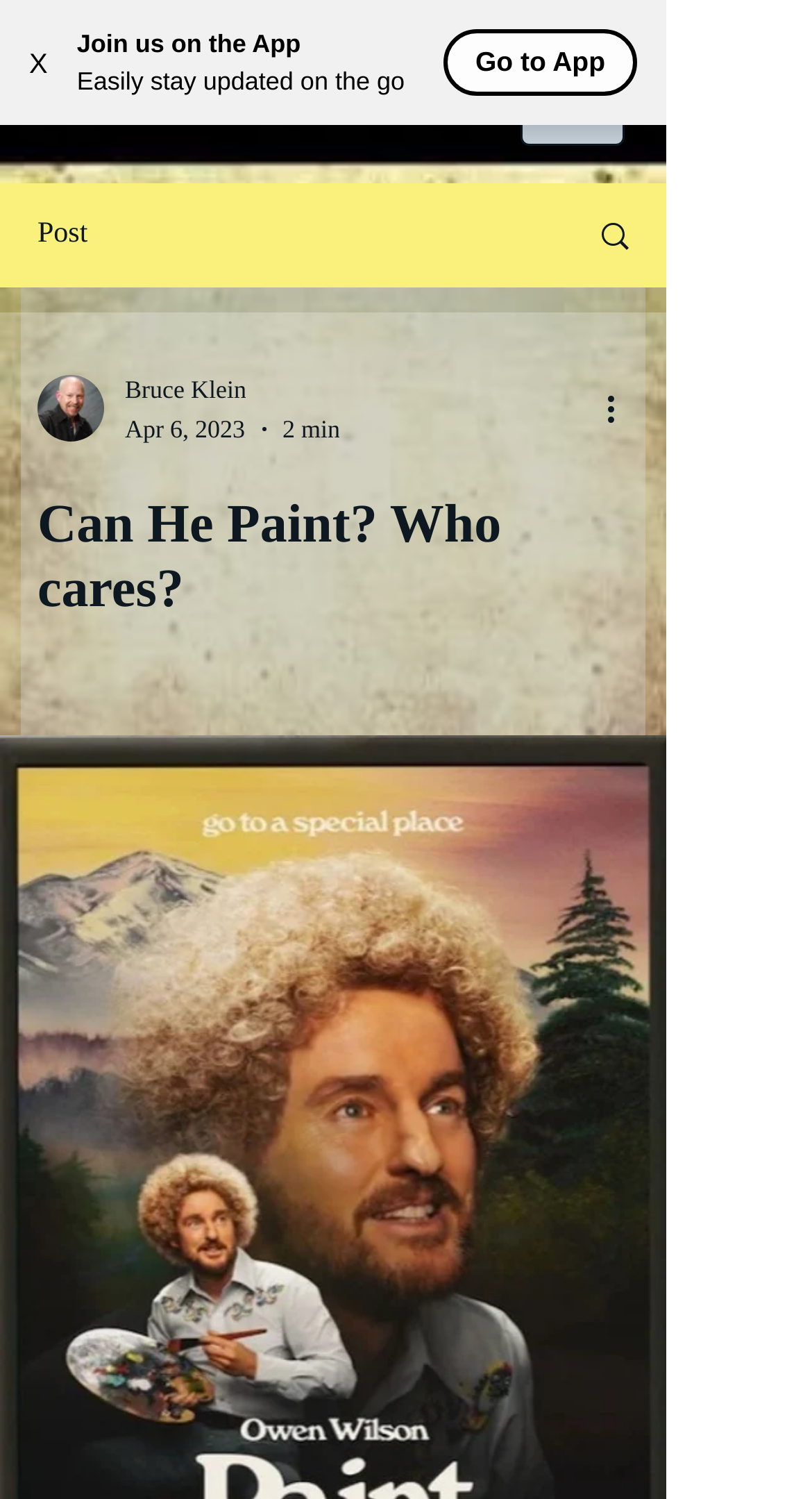What is the estimated reading time of the post?
Using the screenshot, give a one-word or short phrase answer.

2 min